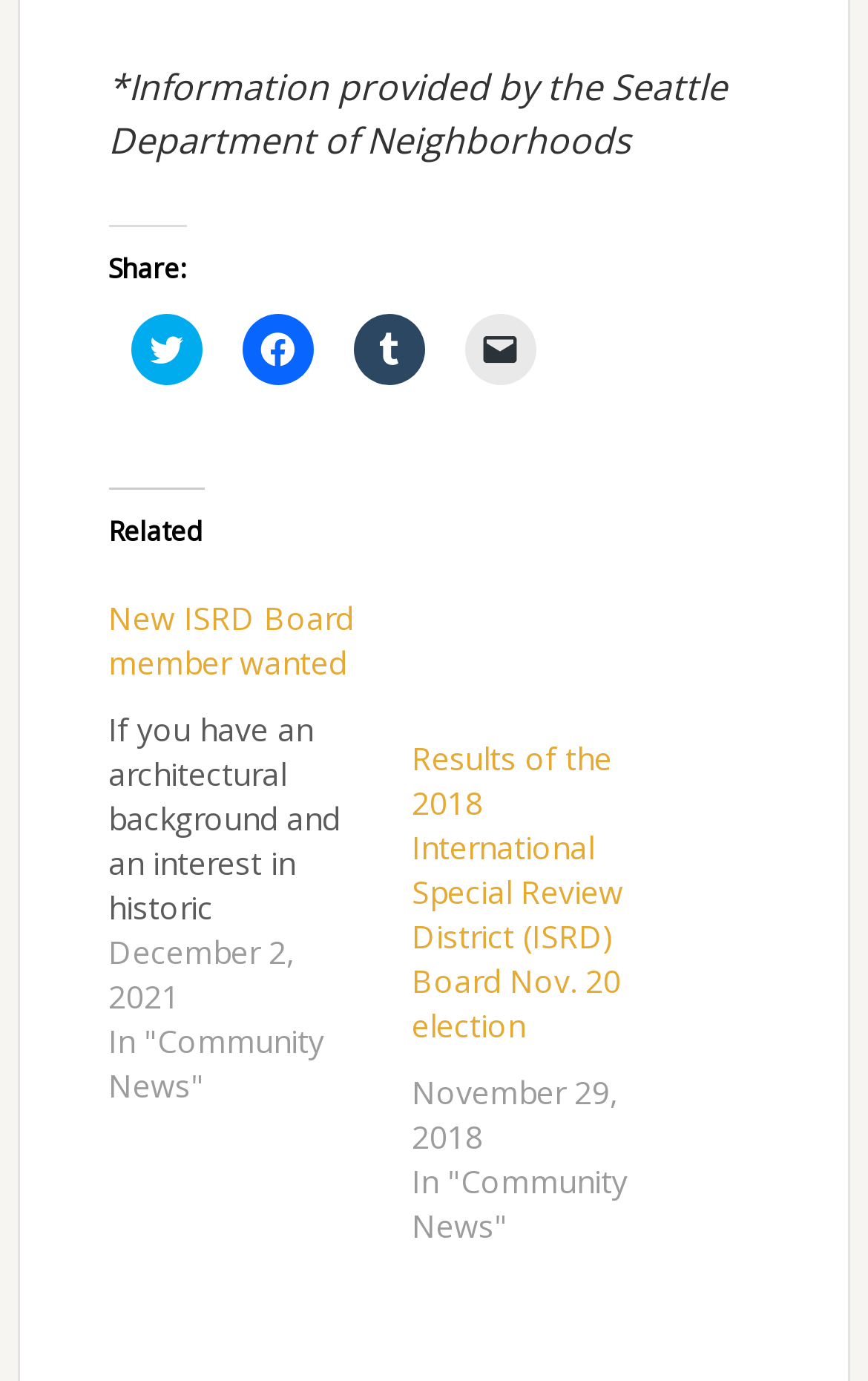Please examine the image and provide a detailed answer to the question: How many social media sharing options are available?

The webpage has a 'Share:' section with four social media sharing options, namely Twitter, Facebook, Tumblr, and email a link to a friend.